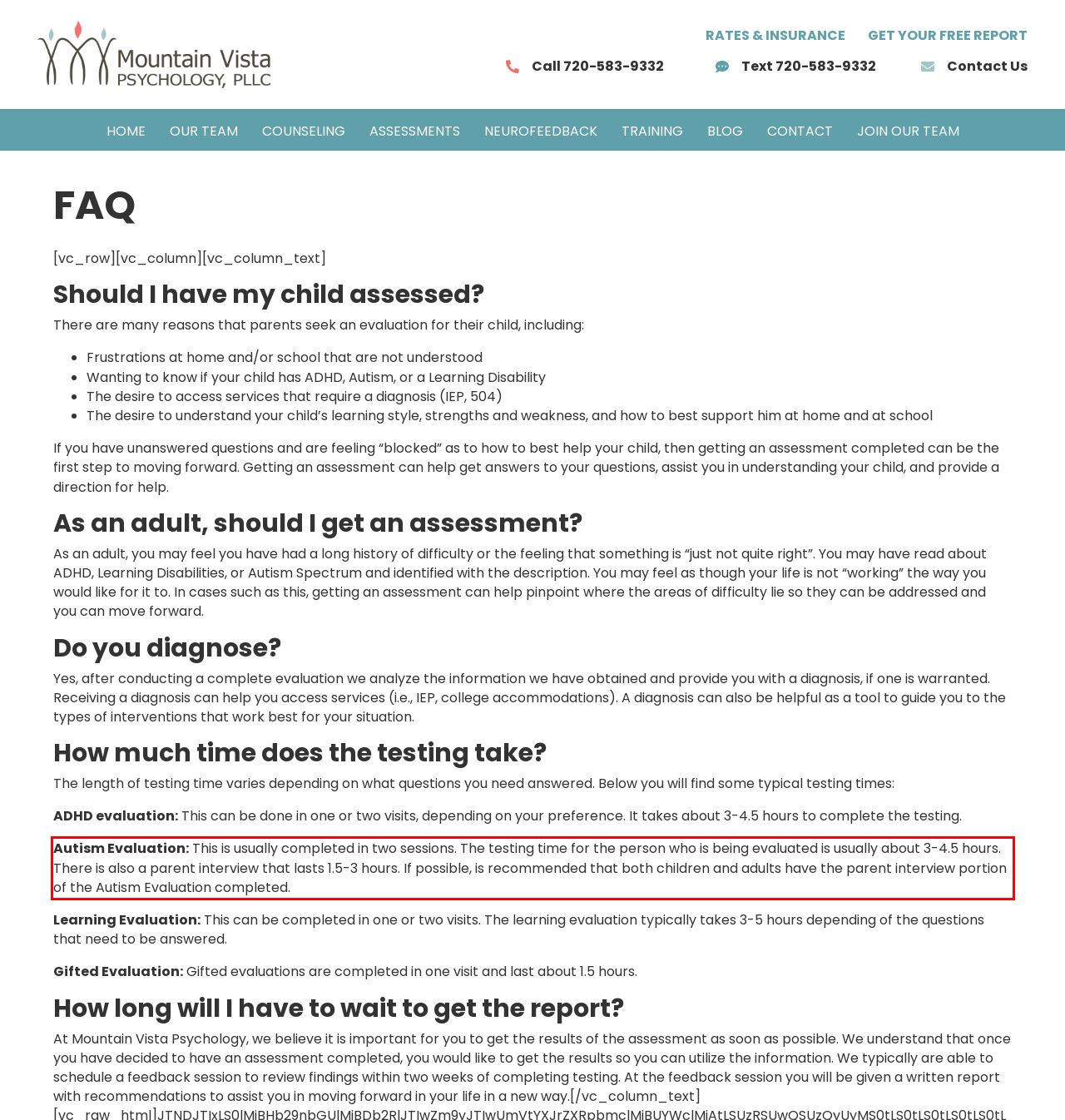You have a screenshot of a webpage with a red bounding box. Use OCR to generate the text contained within this red rectangle.

Autism Evaluation: This is usually completed in two sessions. The testing time for the person who is being evaluated is usually about 3-4.5 hours. There is also a parent interview that lasts 1.5-3 hours. If possible, is recommended that both children and adults have the parent interview portion of the Autism Evaluation completed.